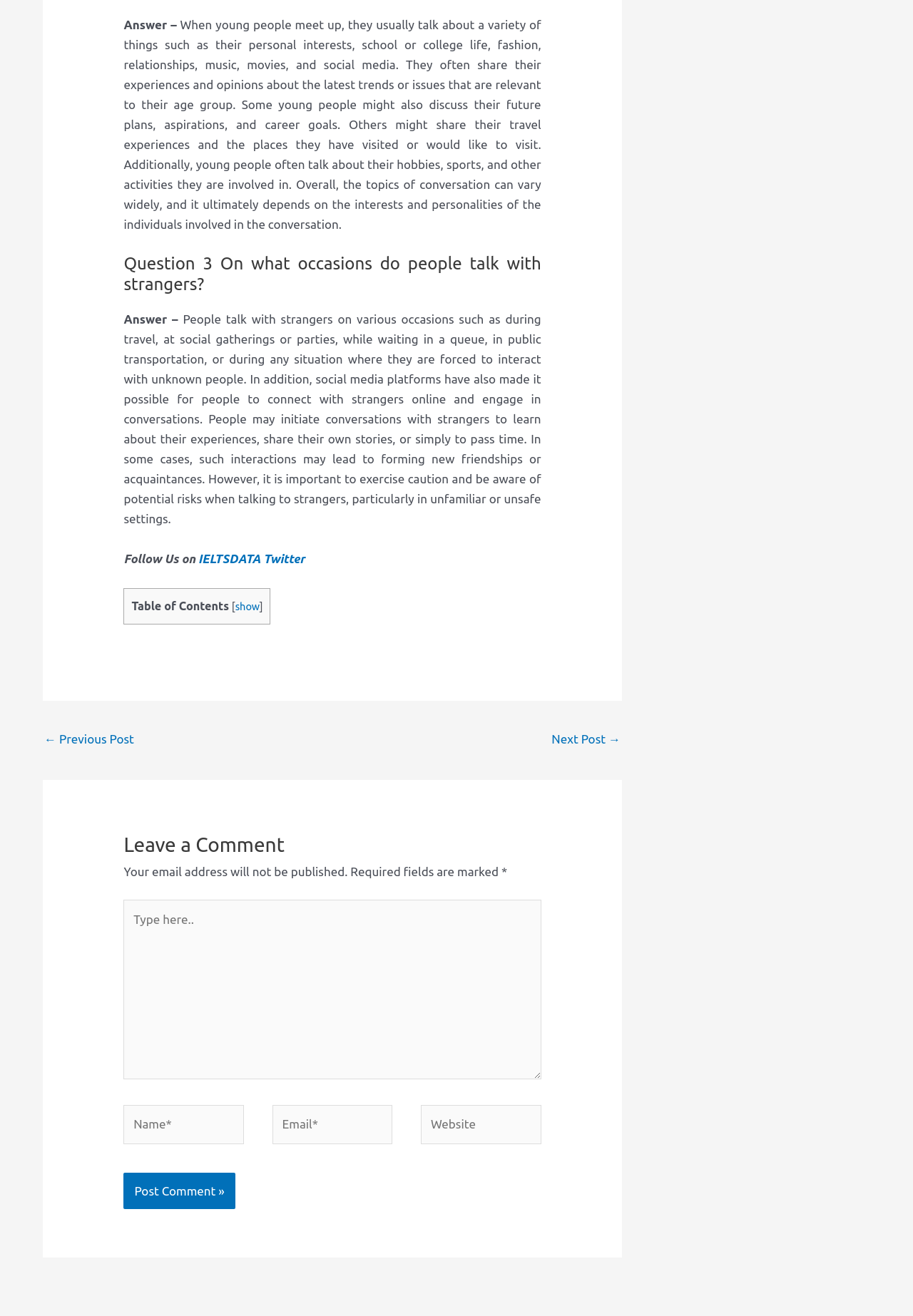What social media platform is mentioned on the webpage?
Using the image, provide a concise answer in one word or a short phrase.

Twitter